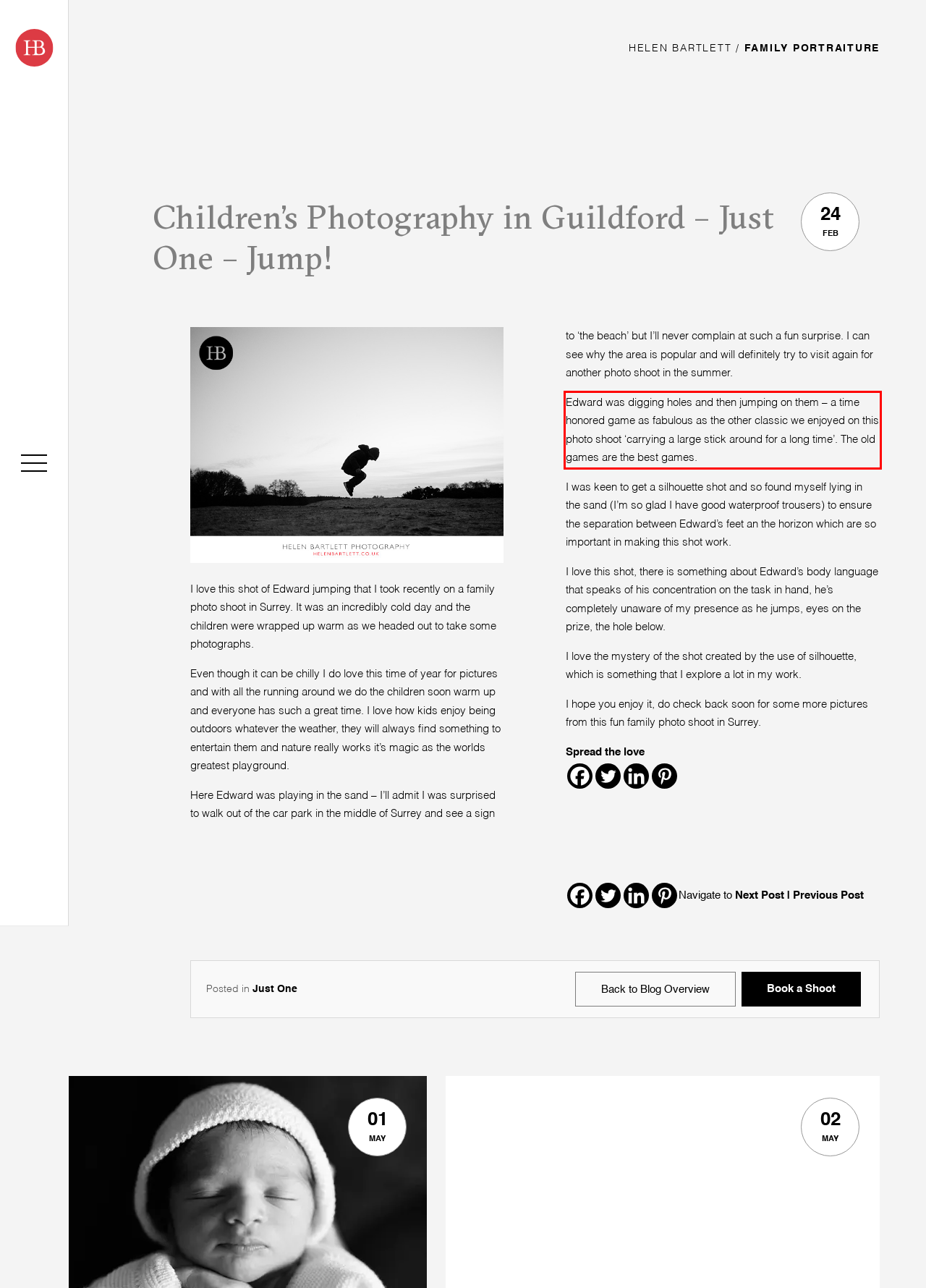Given a screenshot of a webpage with a red bounding box, extract the text content from the UI element inside the red bounding box.

Edward was digging holes and then jumping on them – a time honored game as fabulous as the other classic we enjoyed on this photo shoot ‘carrying a large stick around for a long time’. The old games are the best games.